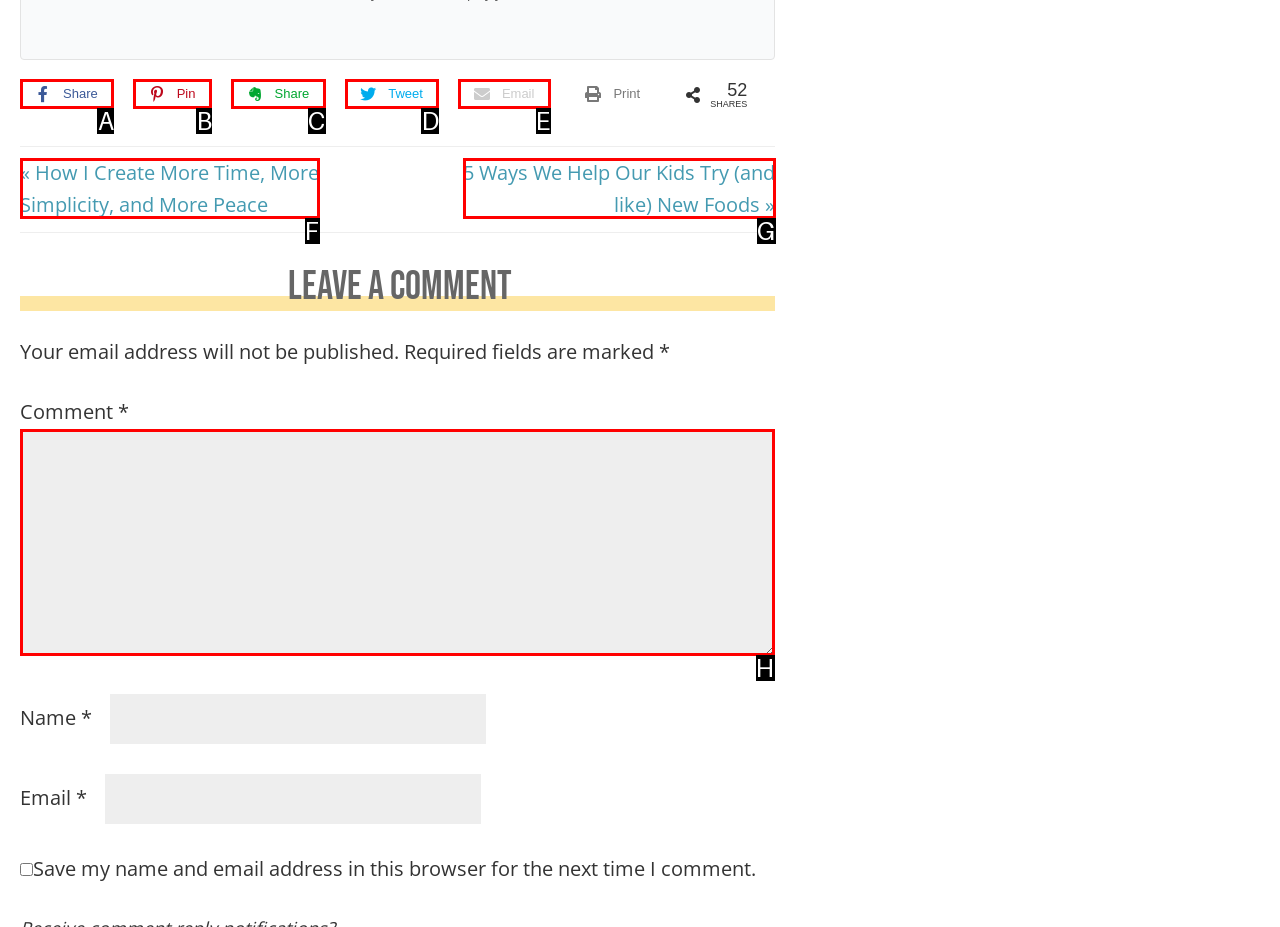Choose the HTML element that should be clicked to accomplish the task: Enter a comment. Answer with the letter of the chosen option.

H